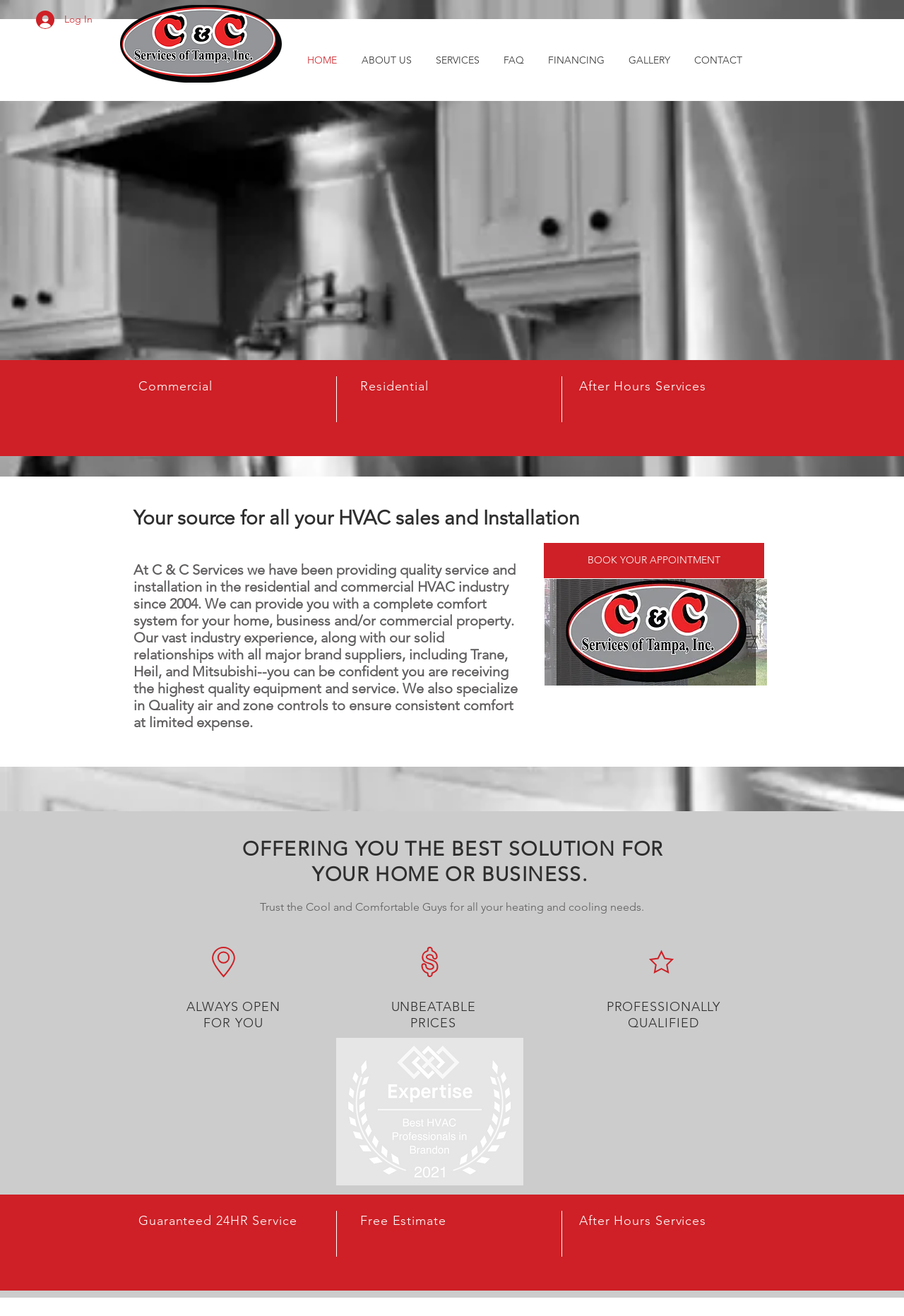Identify the bounding box for the UI element described as: "ABOUT US". The coordinates should be four float numbers between 0 and 1, i.e., [left, top, right, bottom].

[0.386, 0.036, 0.469, 0.055]